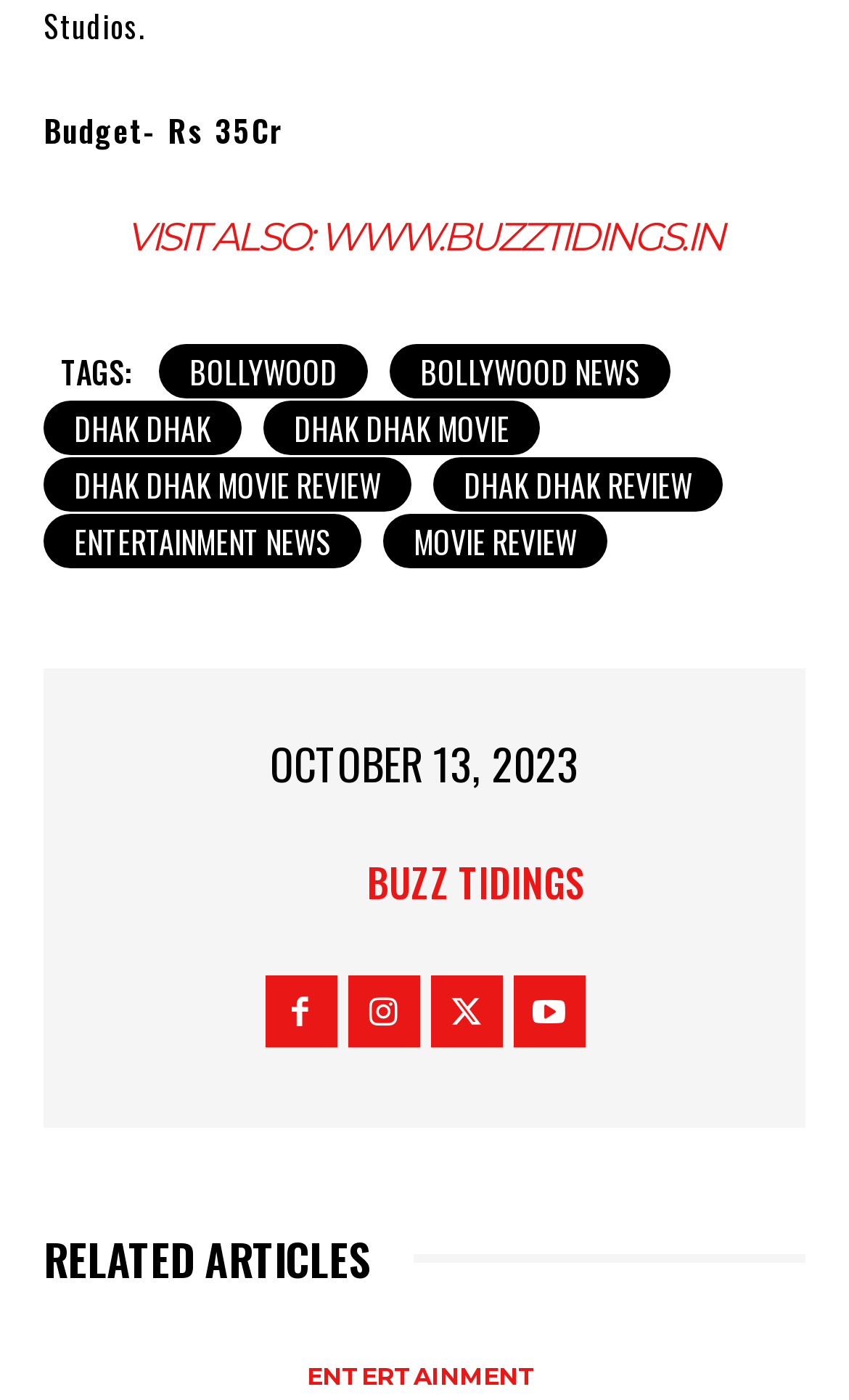From the webpage screenshot, identify the region described by Patrick Beaulier. Provide the bounding box coordinates as (top-left x, top-left y, bottom-right x, bottom-right y), with each value being a floating point number between 0 and 1.

None